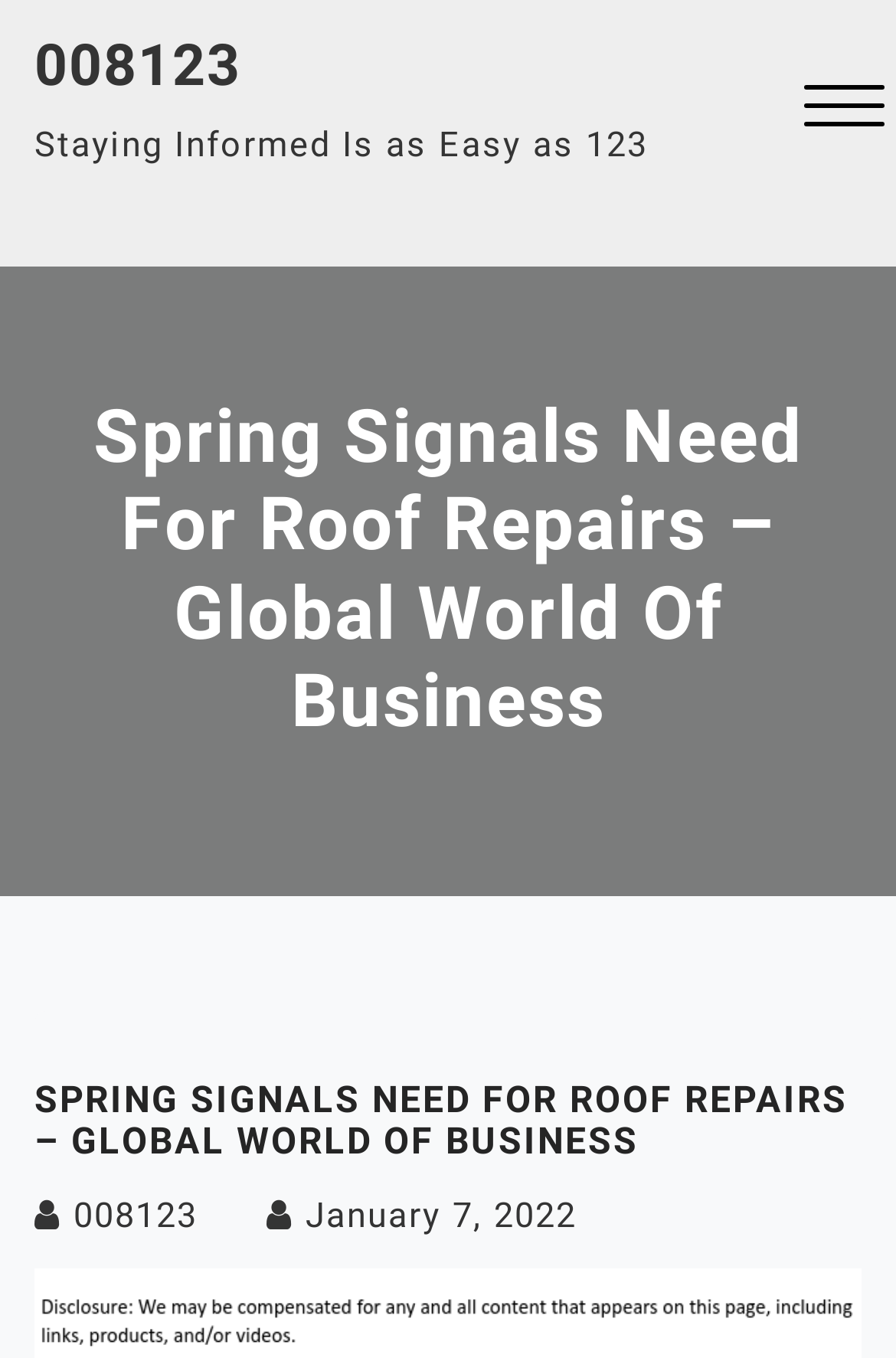Please answer the following query using a single word or phrase: 
What is the date of the article?

January 7, 2022